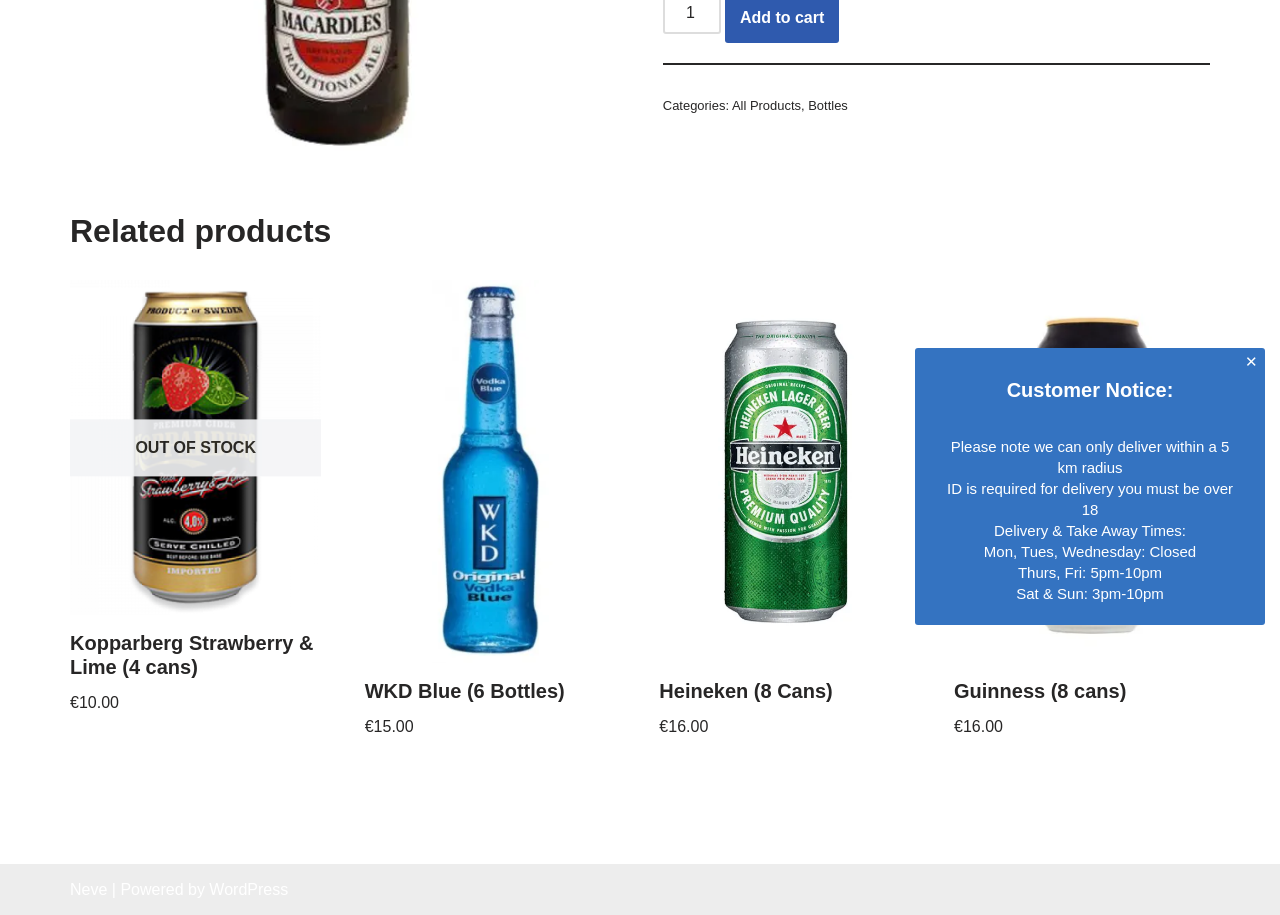Give the bounding box coordinates for the element described as: "All Products".

[0.572, 0.107, 0.626, 0.124]